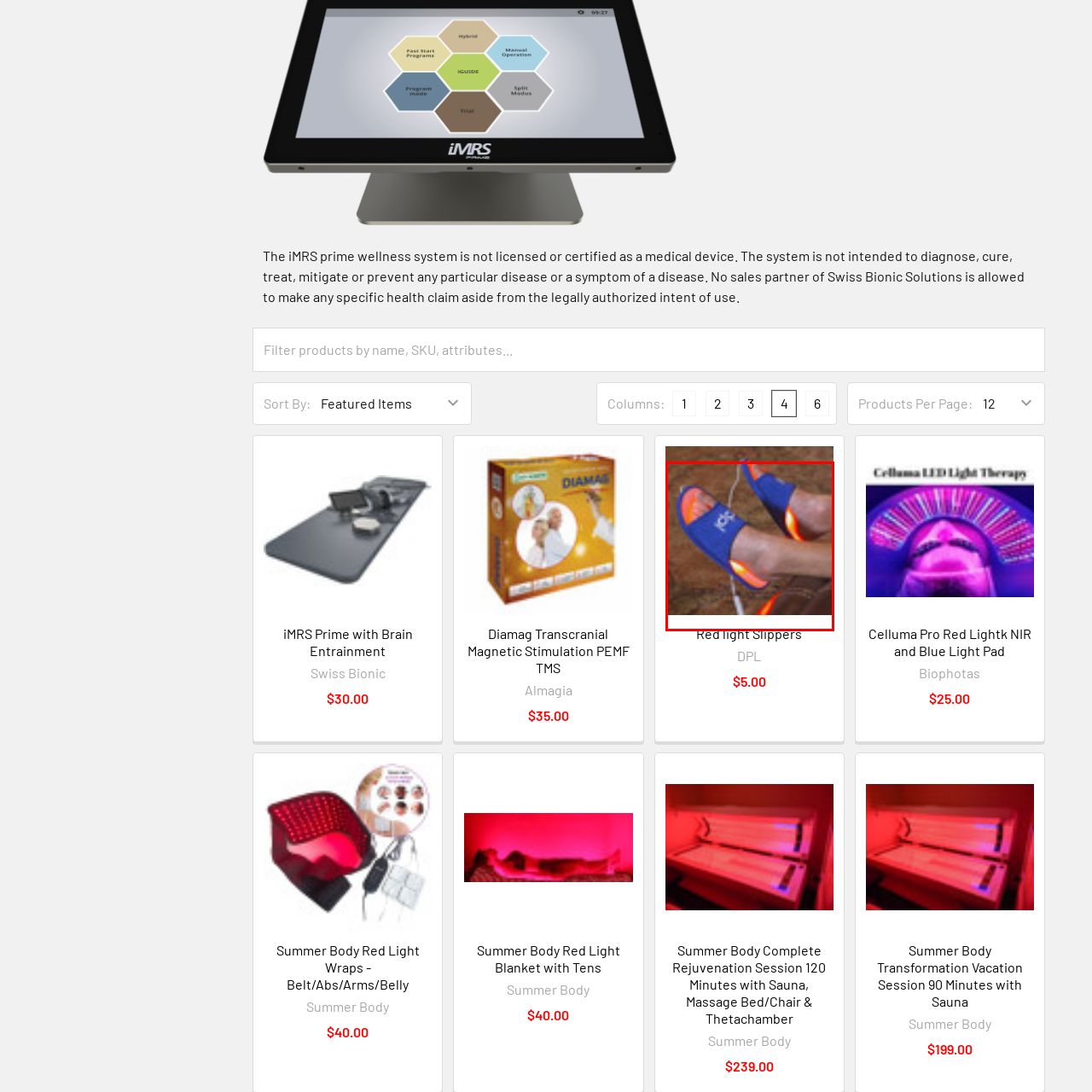Please provide a one-word or phrase response to the following question by examining the image within the red boundary:
What is the purpose of the red light feature?

Therapeutic effects